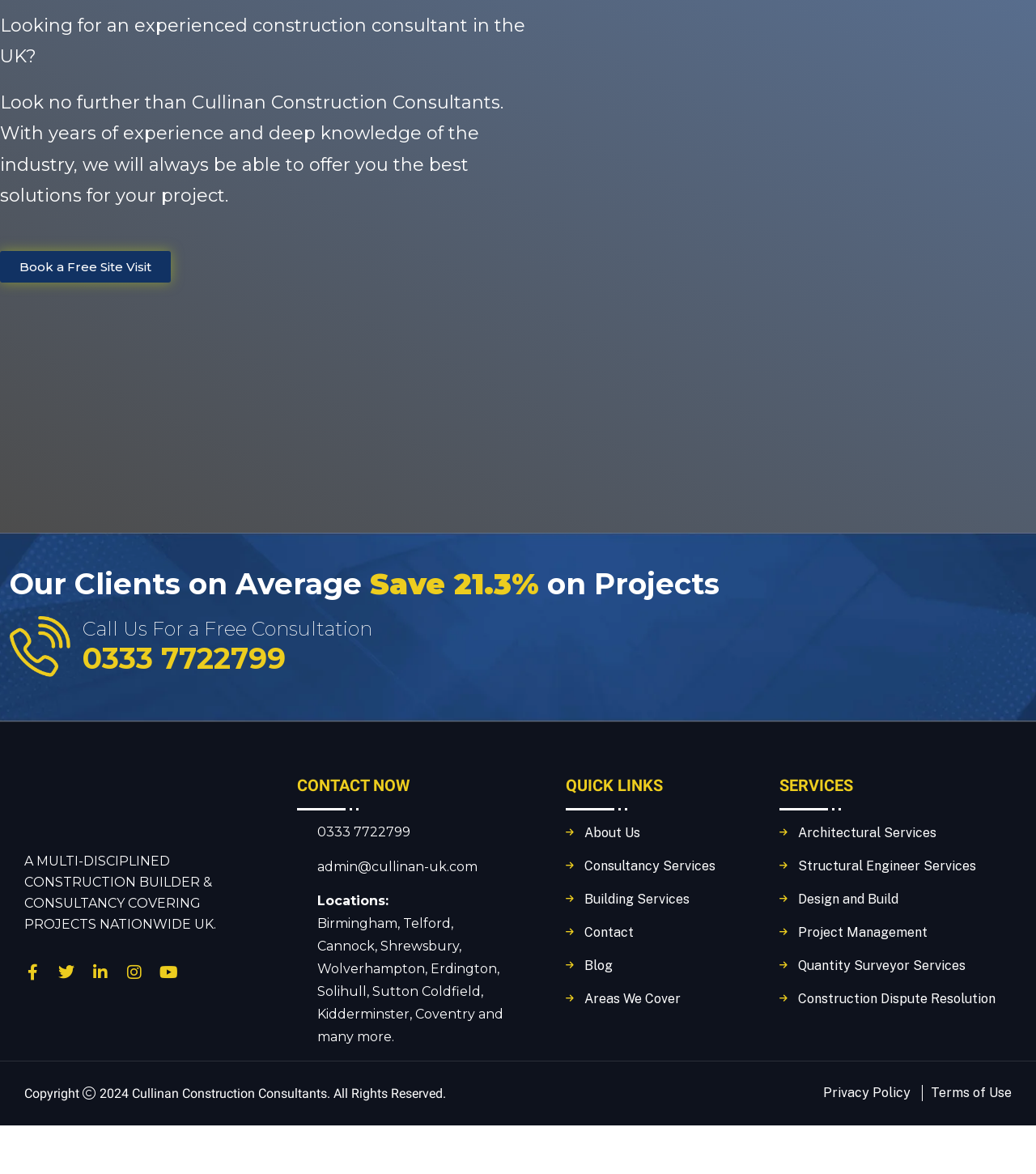Specify the bounding box coordinates of the area to click in order to follow the given instruction: "Subscribe to the charity news."

None